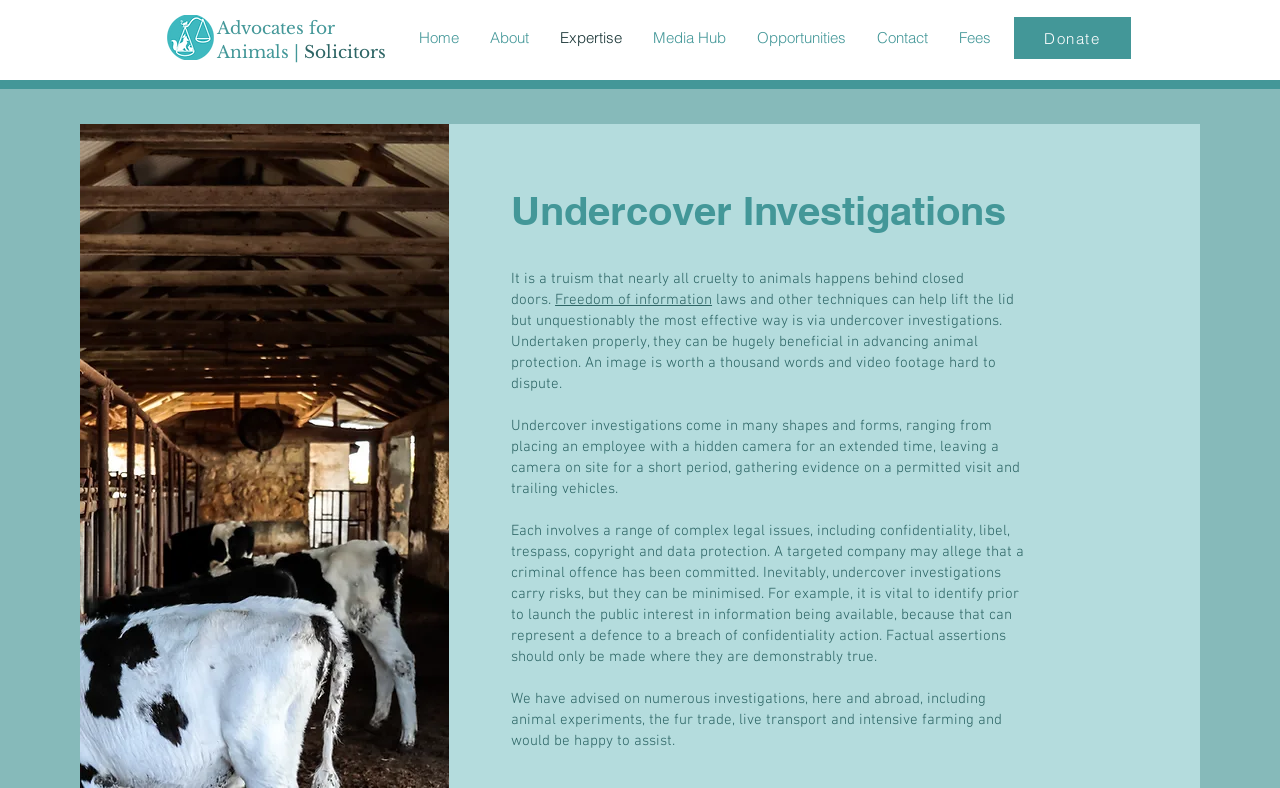Find the bounding box coordinates of the clickable area that will achieve the following instruction: "Click the 'Donate' link".

[0.792, 0.022, 0.884, 0.075]